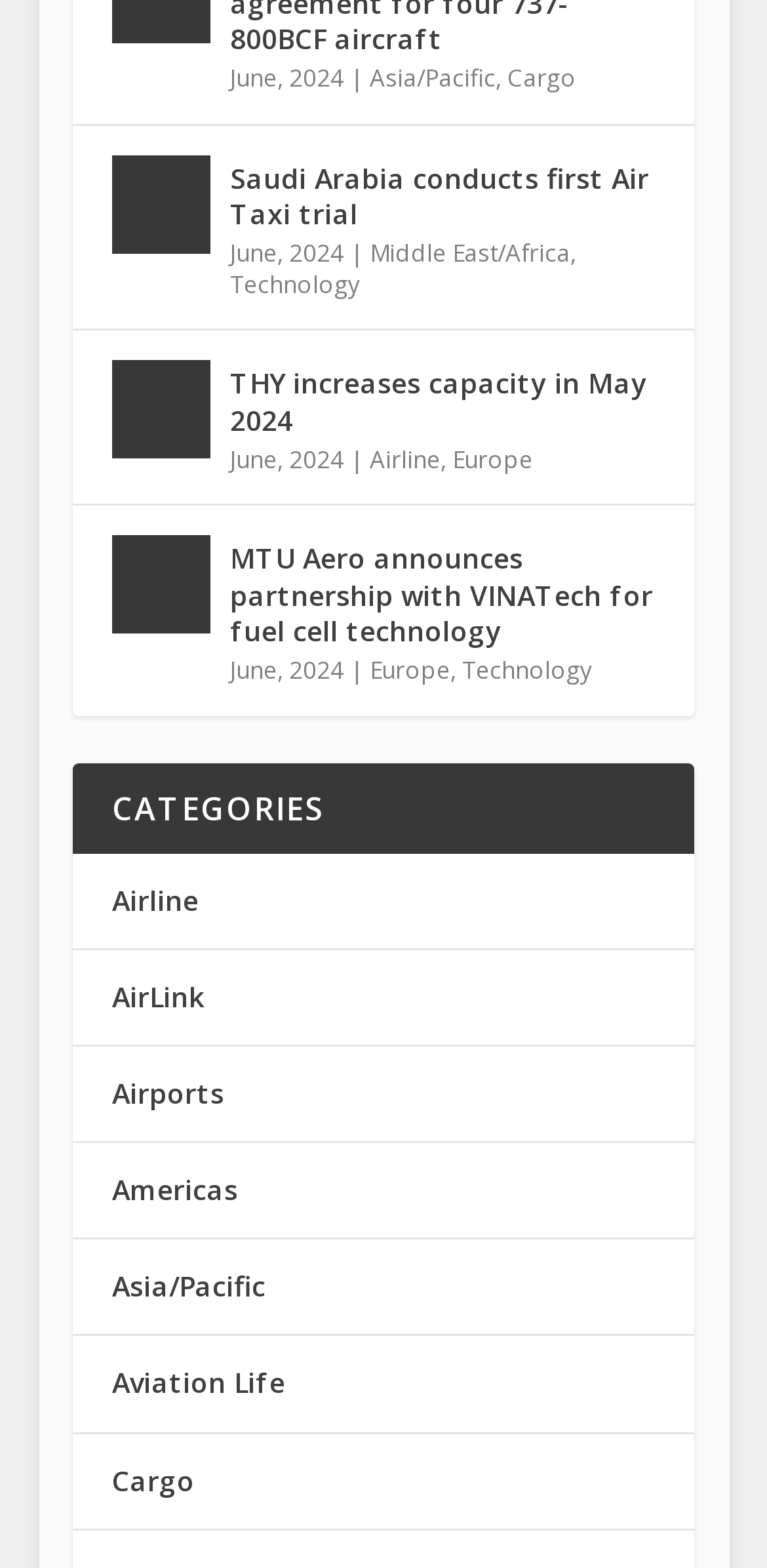Respond to the following query with just one word or a short phrase: 
What is the region below the links 'Airline', 'AirLink', and 'Airports'?

CATEGORIES